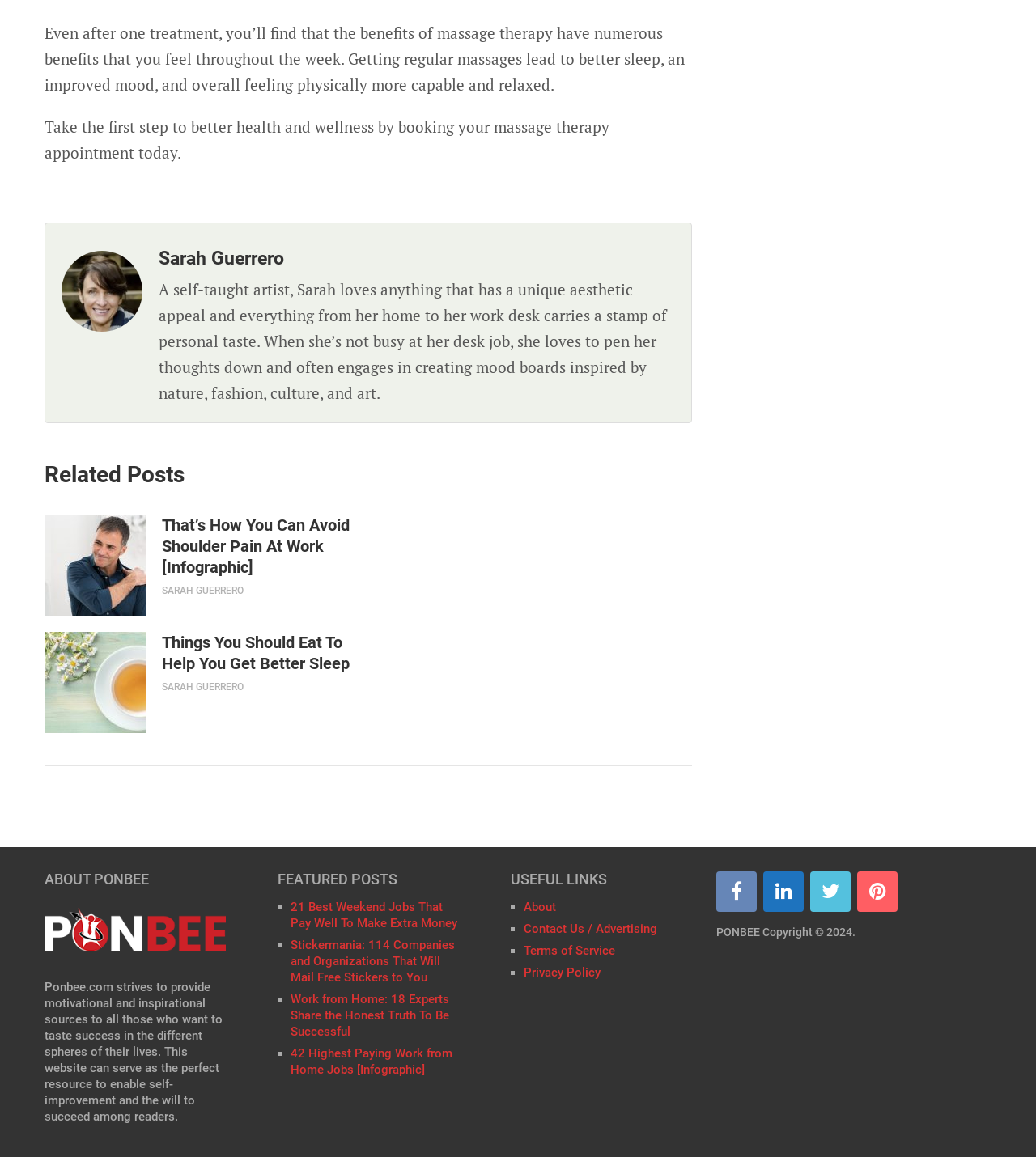Identify the bounding box coordinates for the region of the element that should be clicked to carry out the instruction: "check the featured post '21 Best Weekend Jobs That Pay Well To Make Extra Money'". The bounding box coordinates should be four float numbers between 0 and 1, i.e., [left, top, right, bottom].

[0.281, 0.778, 0.441, 0.804]